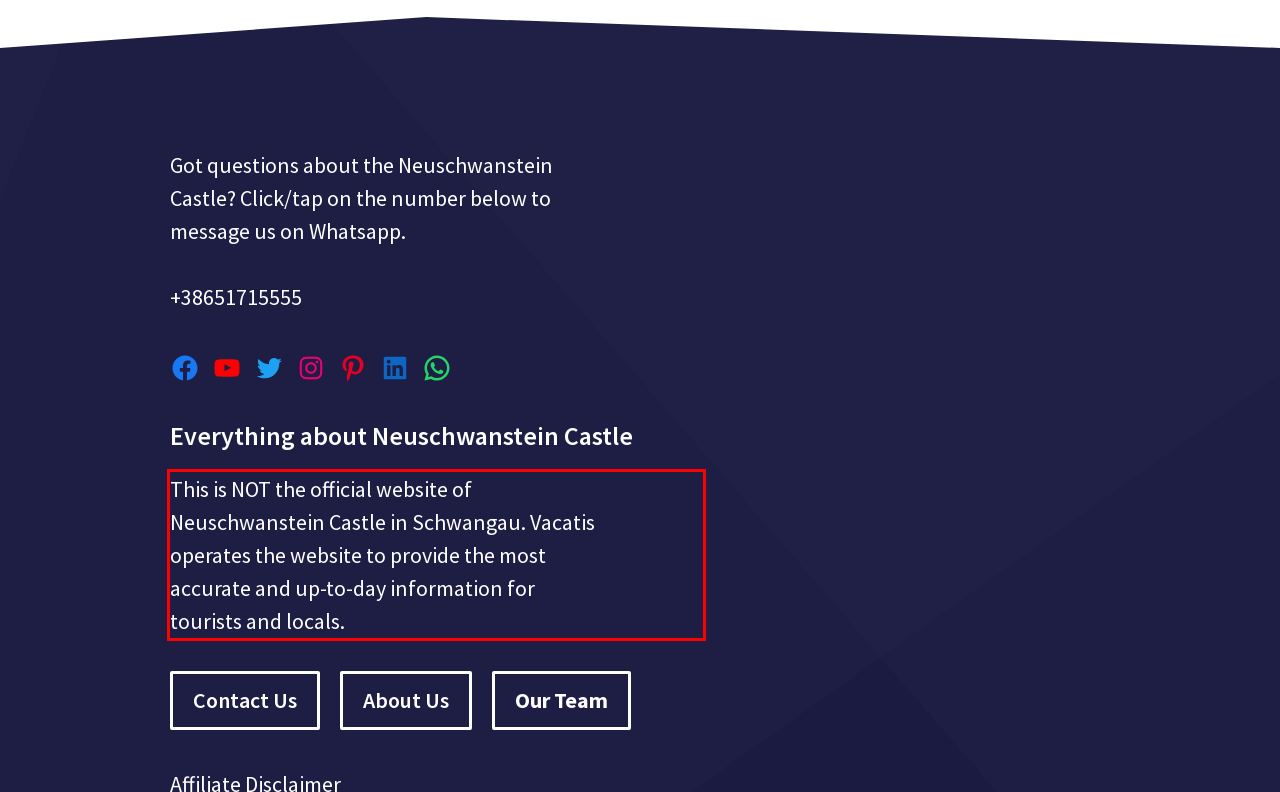You have a screenshot with a red rectangle around a UI element. Recognize and extract the text within this red bounding box using OCR.

This is NOT the official website of Neuschwanstein Castle in Schwangau. Vacatis operates the website to provide the most accurate and up-to-day information for tourists and locals.